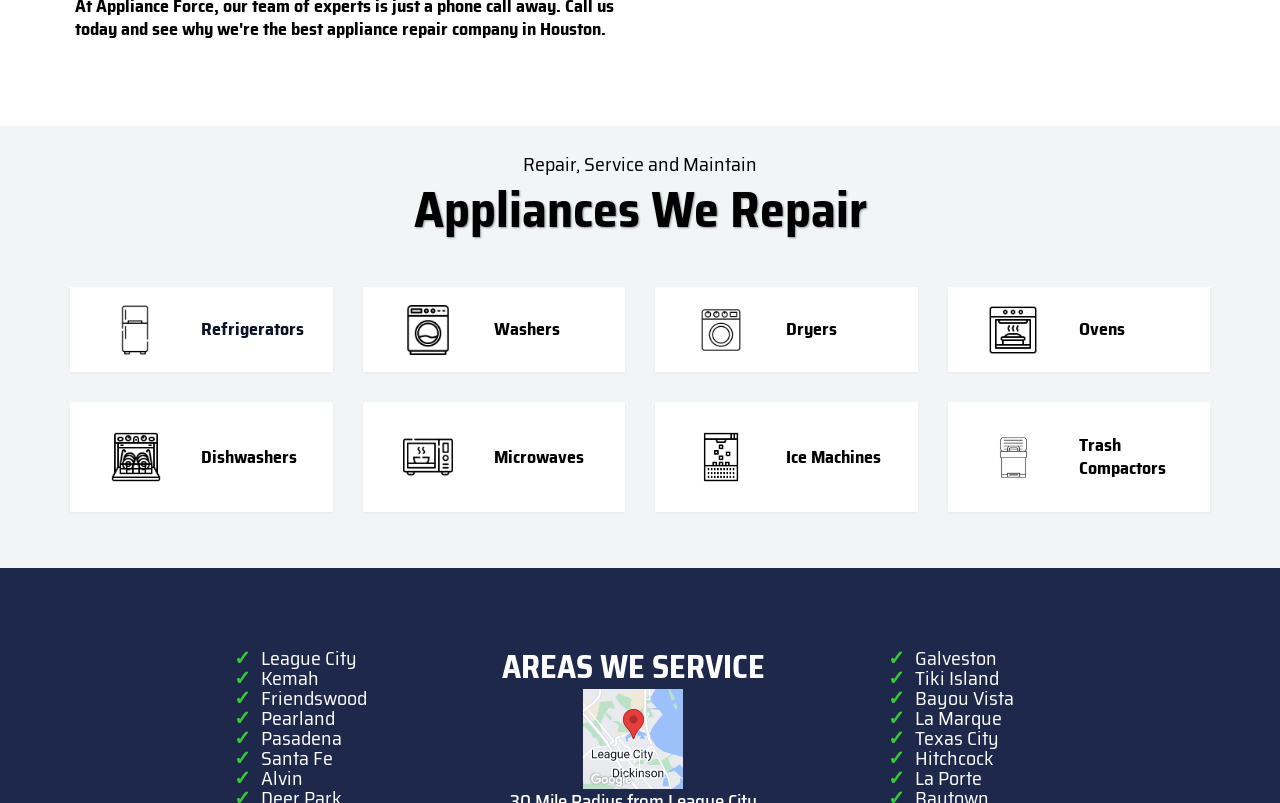Please identify the bounding box coordinates of the element I should click to complete this instruction: 'Click on Galveston'. The coordinates should be given as four float numbers between 0 and 1, like this: [left, top, right, bottom].

[0.715, 0.8, 0.779, 0.84]